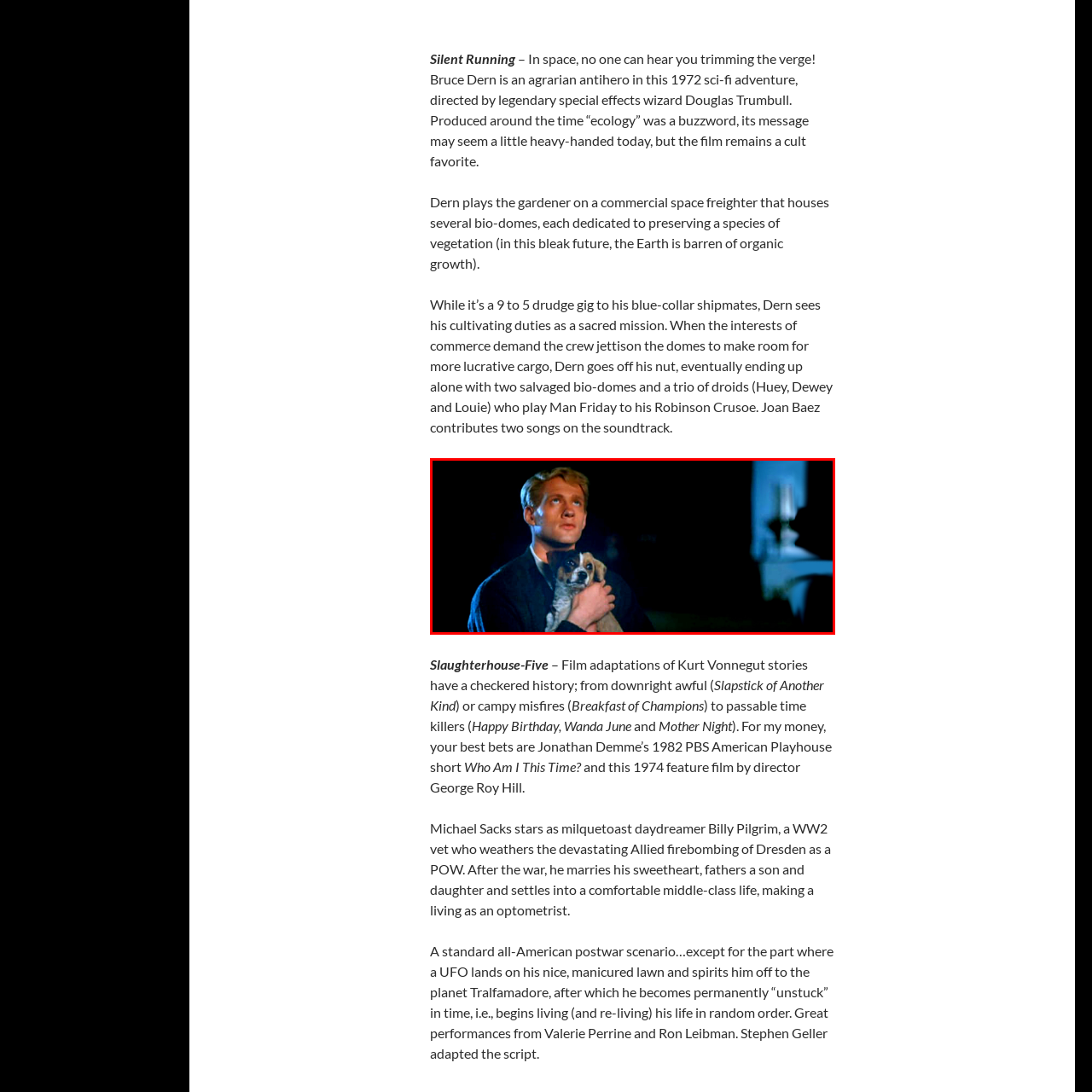Observe the image inside the red bounding box and answer briefly using a single word or phrase: What is the theme explored in the film?

Ecological preservation